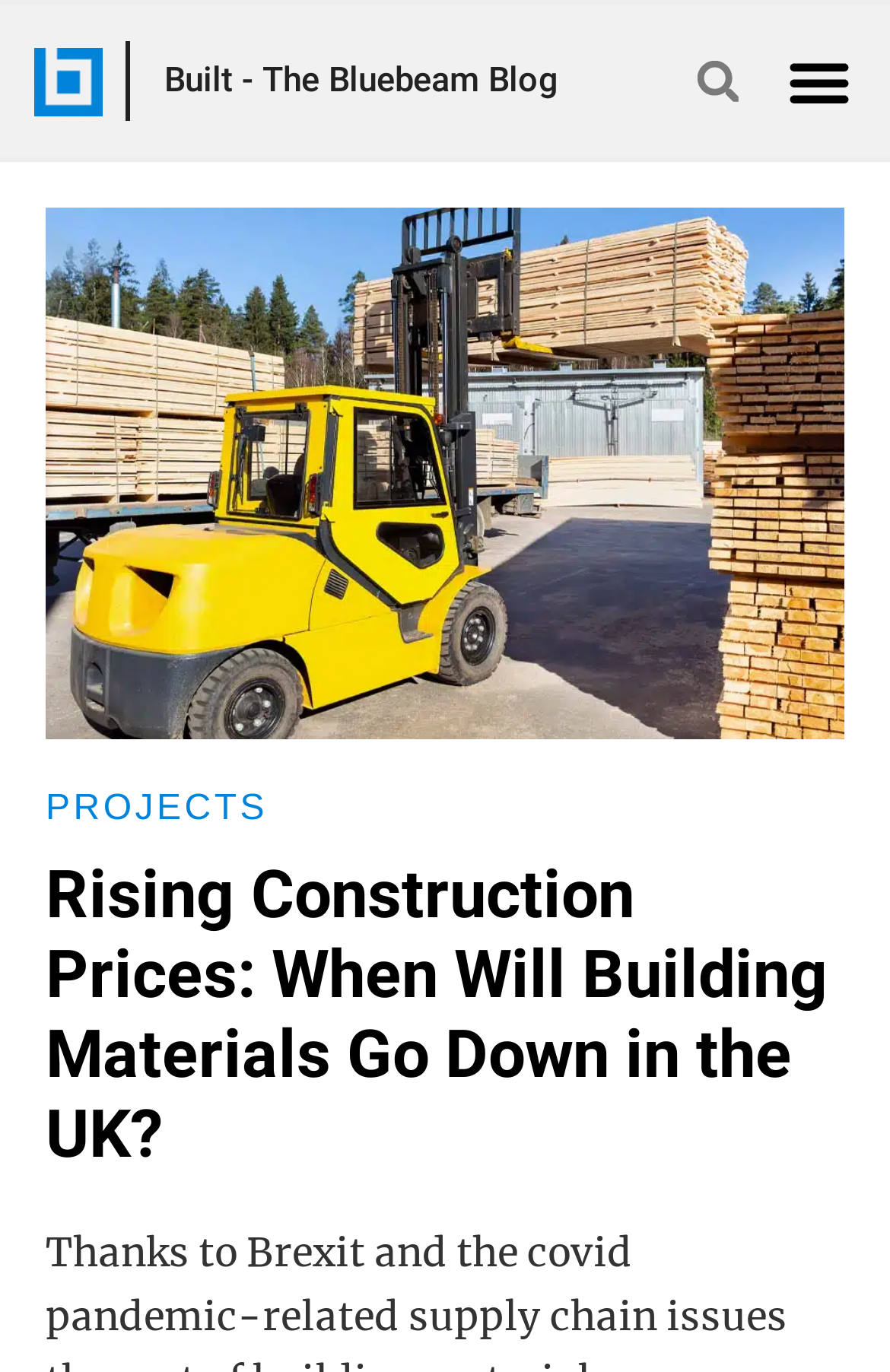Generate a comprehensive description of the webpage.

The webpage is about the rising construction prices in the UK, specifically discussing when building materials' costs will decrease. At the top-left corner, there is a link with no text. Next to it, on the same horizontal level, is a link with the text "Built - The Bluebeam Blog". On the top-right corner, there is a button labeled "Menu Toggle" which is not expanded. 

Below the top section, there is a search bar with a "Search" button. The search bar is positioned on the right side of the page. 

Further down, there is a link labeled "PROJECTS" on the left side of the page. The main content of the webpage is a heading that spans almost the entire width of the page, titled "Rising Construction Prices: When Will Building Materials Go Down in the UK?".